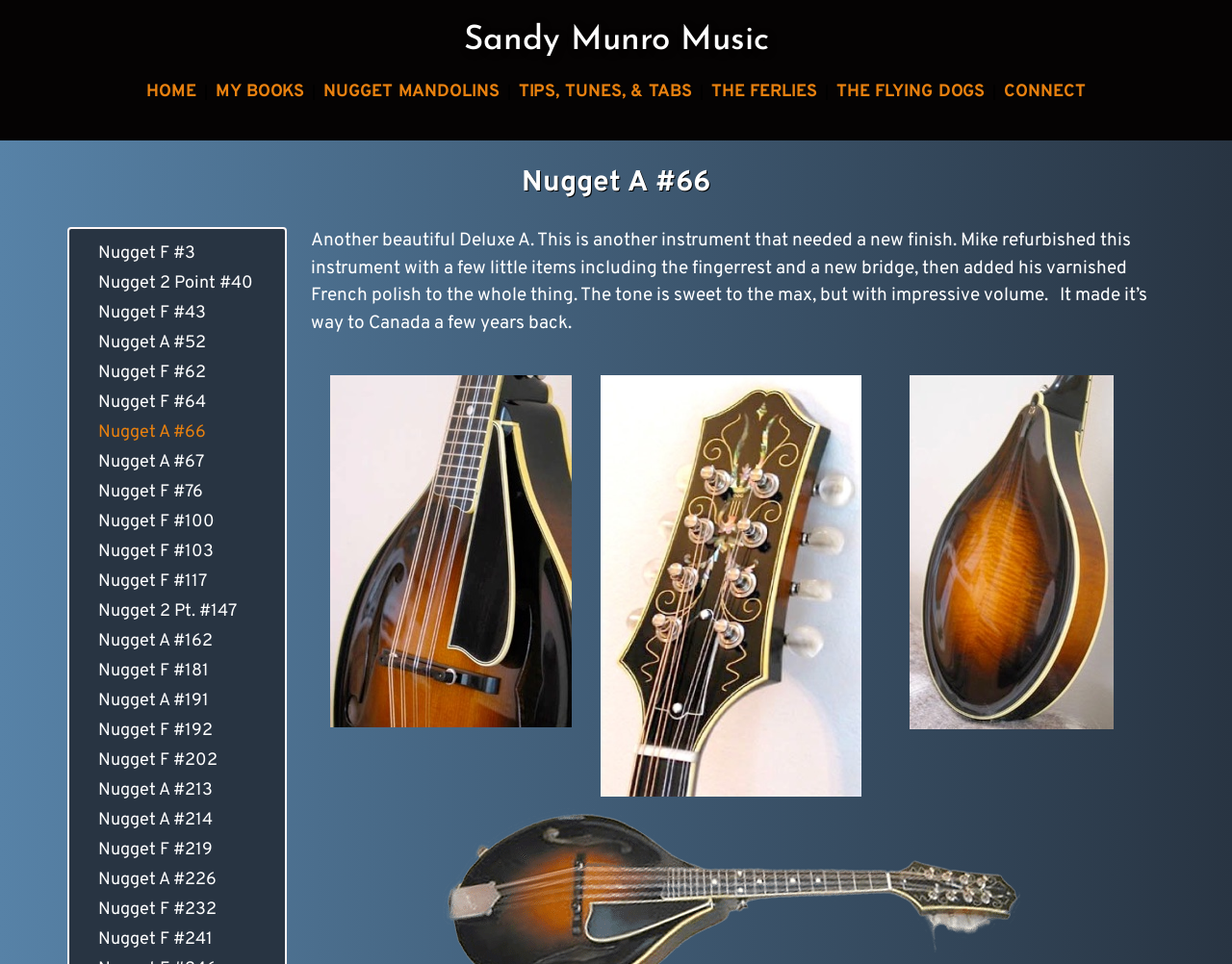What was added to the instrument?
From the image, provide a succinct answer in one word or a short phrase.

Fingerrest and new bridge